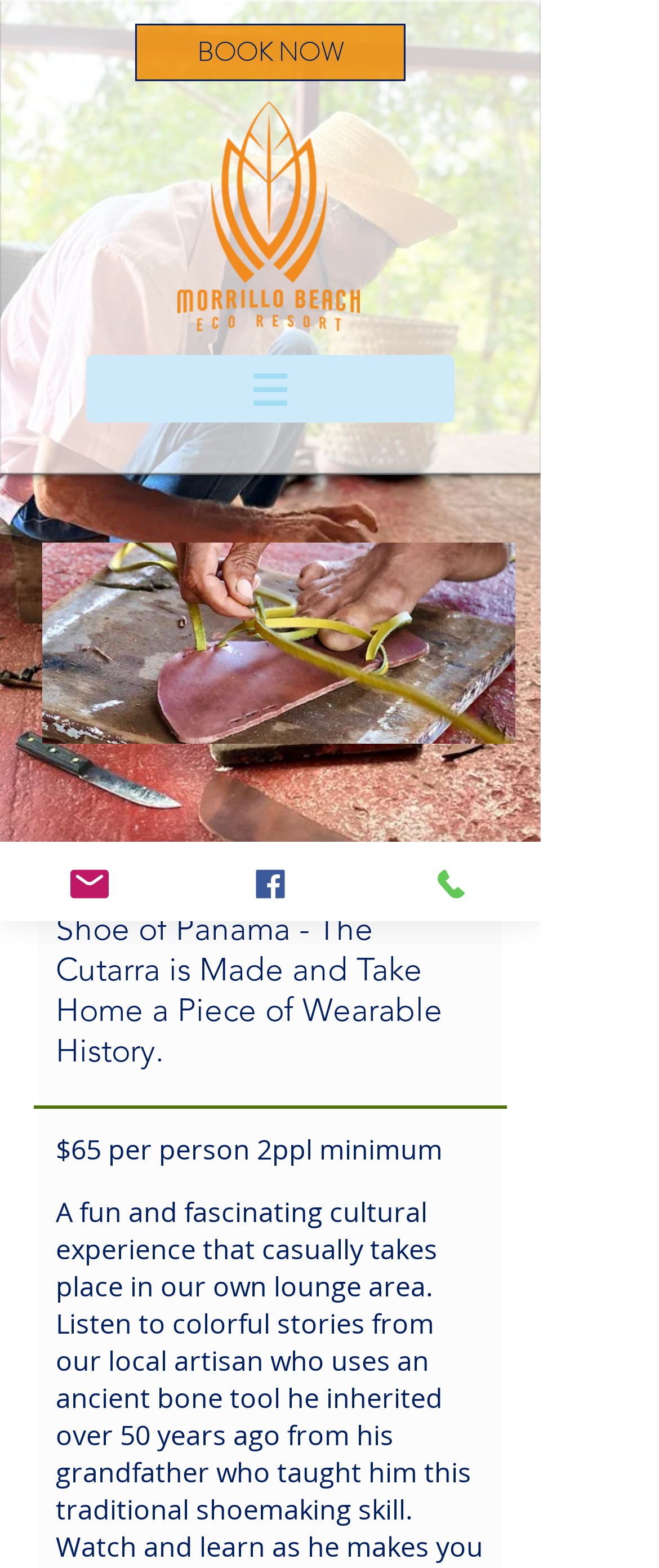Present a detailed account of what is displayed on the webpage.

The webpage is about a Cutarra Weaving Class offered by Morrillo Beach Eco Resort in Panama. At the top, there is a prominent "BOOK NOW" link, followed by the resort's logo and name. Below the logo, there is a navigation menu labeled "Site" with a dropdown button.

On the left side of the page, there are three social media links: "Email", "Facebook", and "Phone", each accompanied by a small icon. These links are positioned vertically, with "Email" at the top, "Facebook" in the middle, and "Phone" at the bottom.

The main content of the page is focused on the Cutarra Weaving Class. There is a heading that reads, "Learn How The National Shoe of Panama - The Cutarra is Made and Take Home a Piece of Wearable History." Below the heading, there is a paragraph of text that describes the class as a fun and fascinating cultural experience where participants can learn about the traditional shoemaking skill from a local artisan. The text also mentions that the class takes place in the resort's lounge area.

To the right of the text, there is a large image of a person stringing a Cutarra, which is a traditional Panamanian shoe. Above the image, there is a price tag of "$65 per person, 2ppl minimum". Overall, the webpage is promoting the Cutarra Weaving Class as a unique cultural experience that visitors can enjoy during their stay at Morrillo Beach Eco Resort.